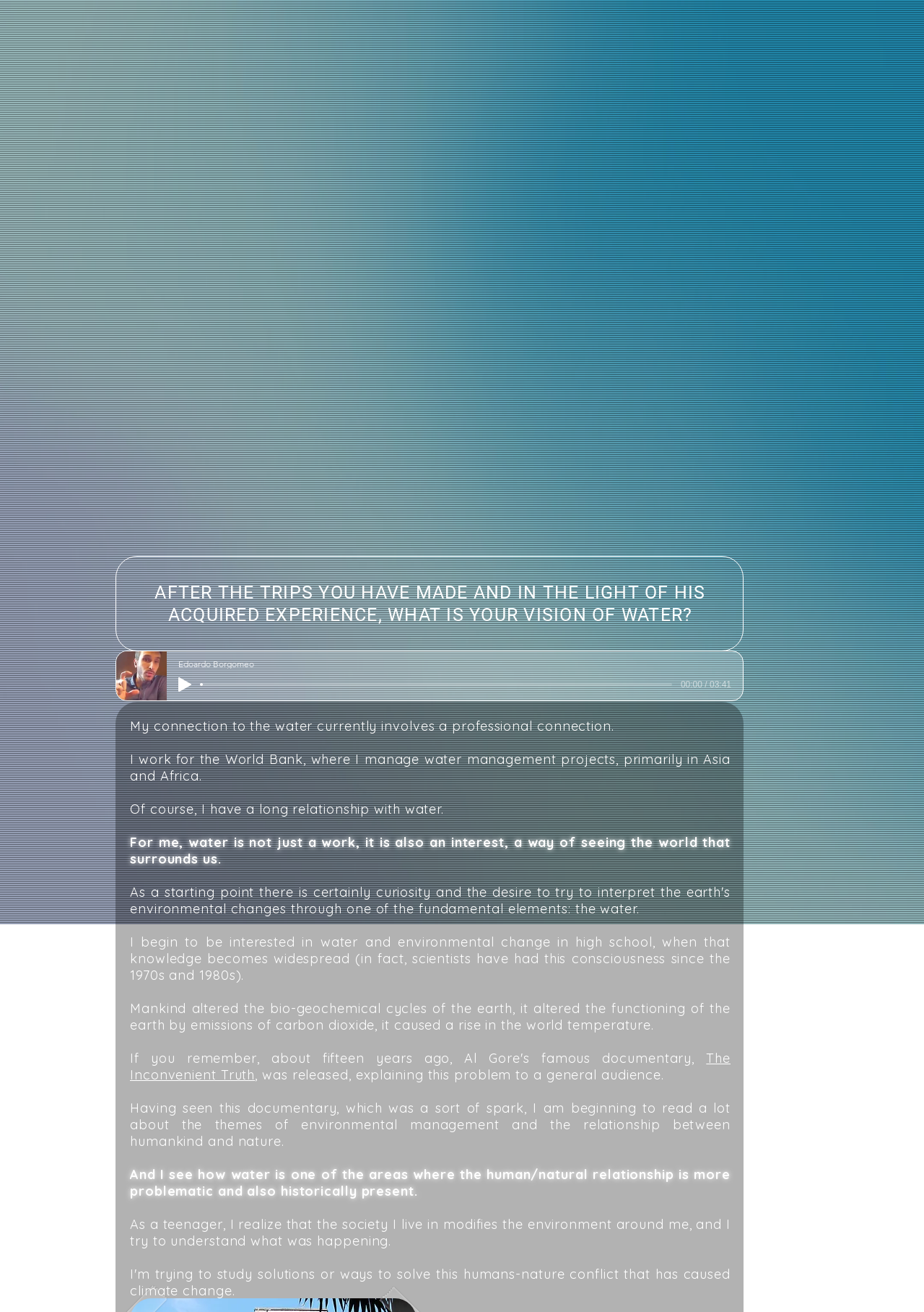Given the element description "× Chat With Us", identify the bounding box of the corresponding UI element.

None